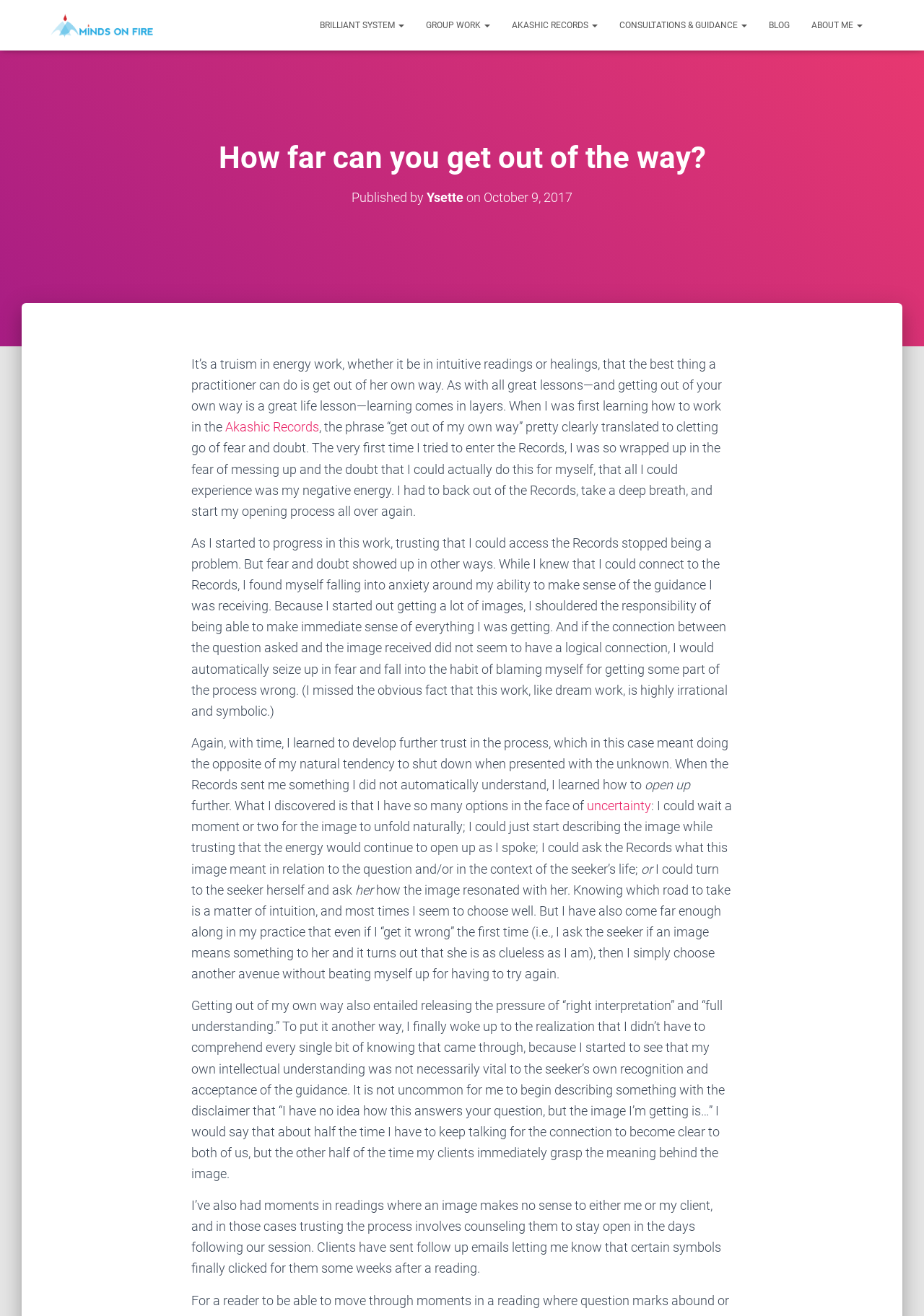What is the theme of the blog post?
Please give a detailed and elaborate explanation in response to the question.

The theme of the blog post can be inferred from the text content which discusses the importance of self-reflection and getting out of one's own way in energy work, highlighting the author's personal experiences and lessons learned.